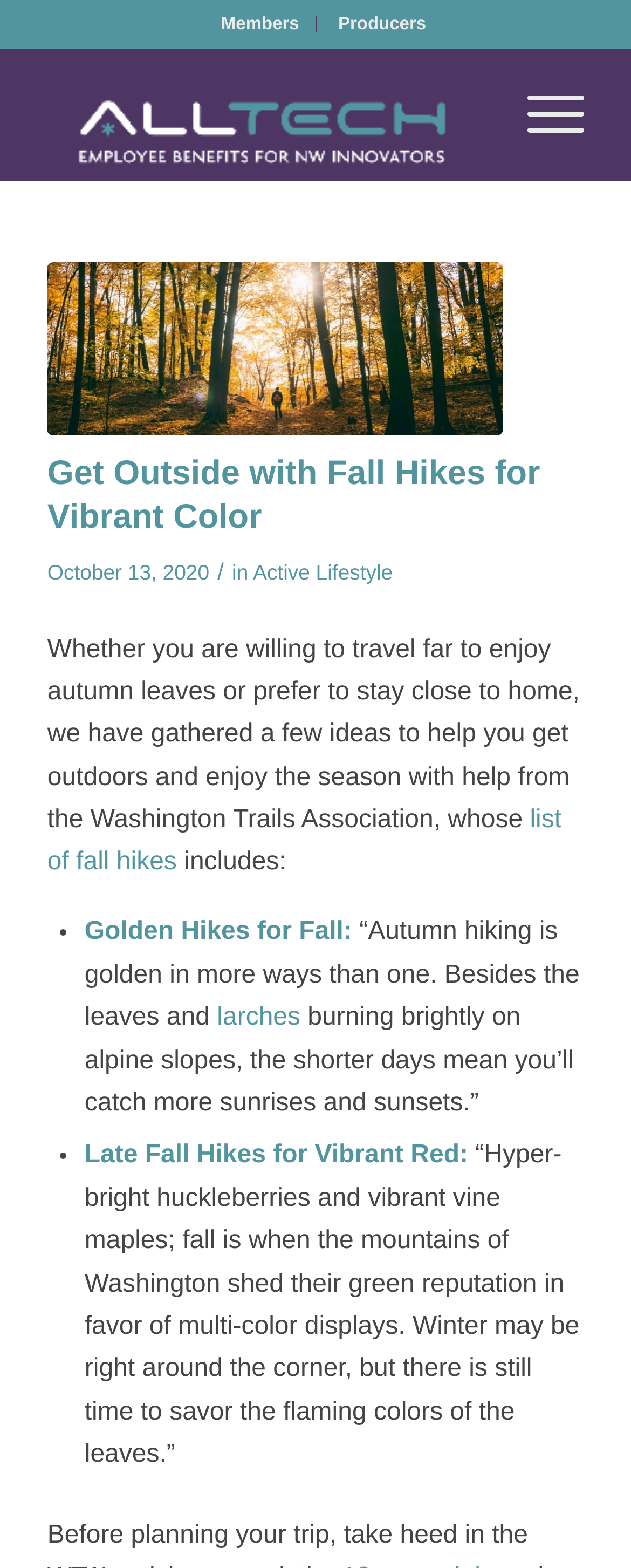What is the topic of the article?
Provide a thorough and detailed answer to the question.

The topic of the article can be inferred from the heading 'Get Outside with Fall Hikes for Vibrant Color' and the content of the article, which discusses fall hikes and provides a list of hike ideas.